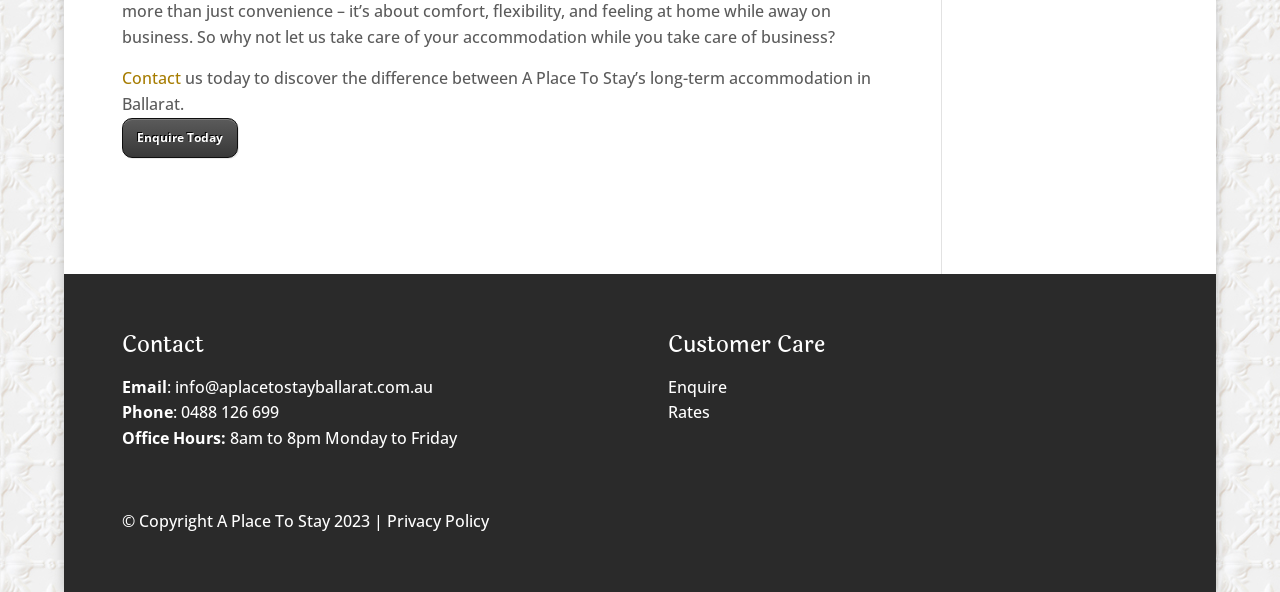What are the office hours of A Place To Stay?
Based on the screenshot, give a detailed explanation to answer the question.

I found the office hours by looking at the 'Contact' section of the webpage, where it says 'Office Hours:' followed by the hours '8am to 8pm Monday to Friday'.